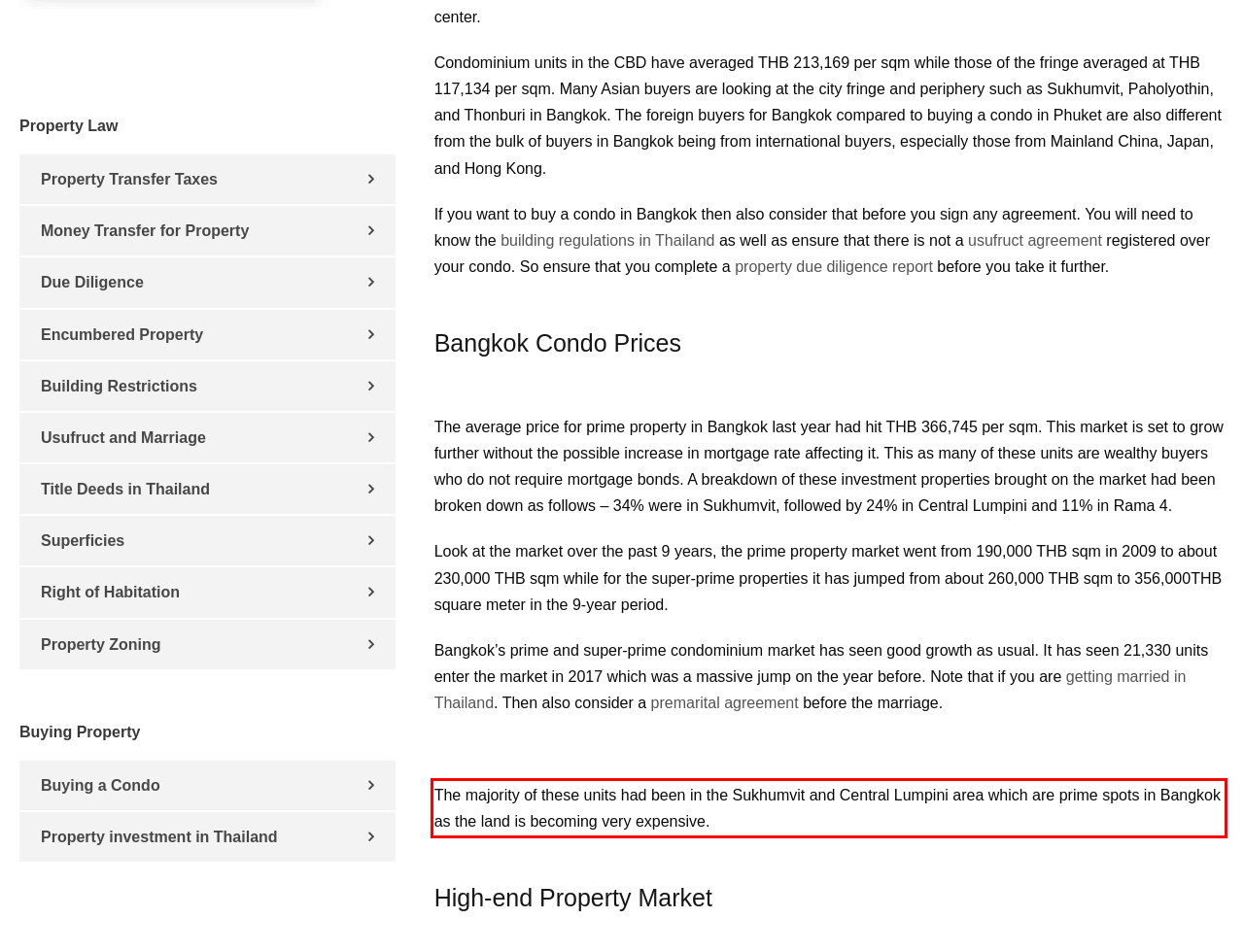Using the provided screenshot, read and generate the text content within the red-bordered area.

The majority of these units had been in the Sukhumvit and Central Lumpini area which are prime spots in Bangkok as the land is becoming very expensive.